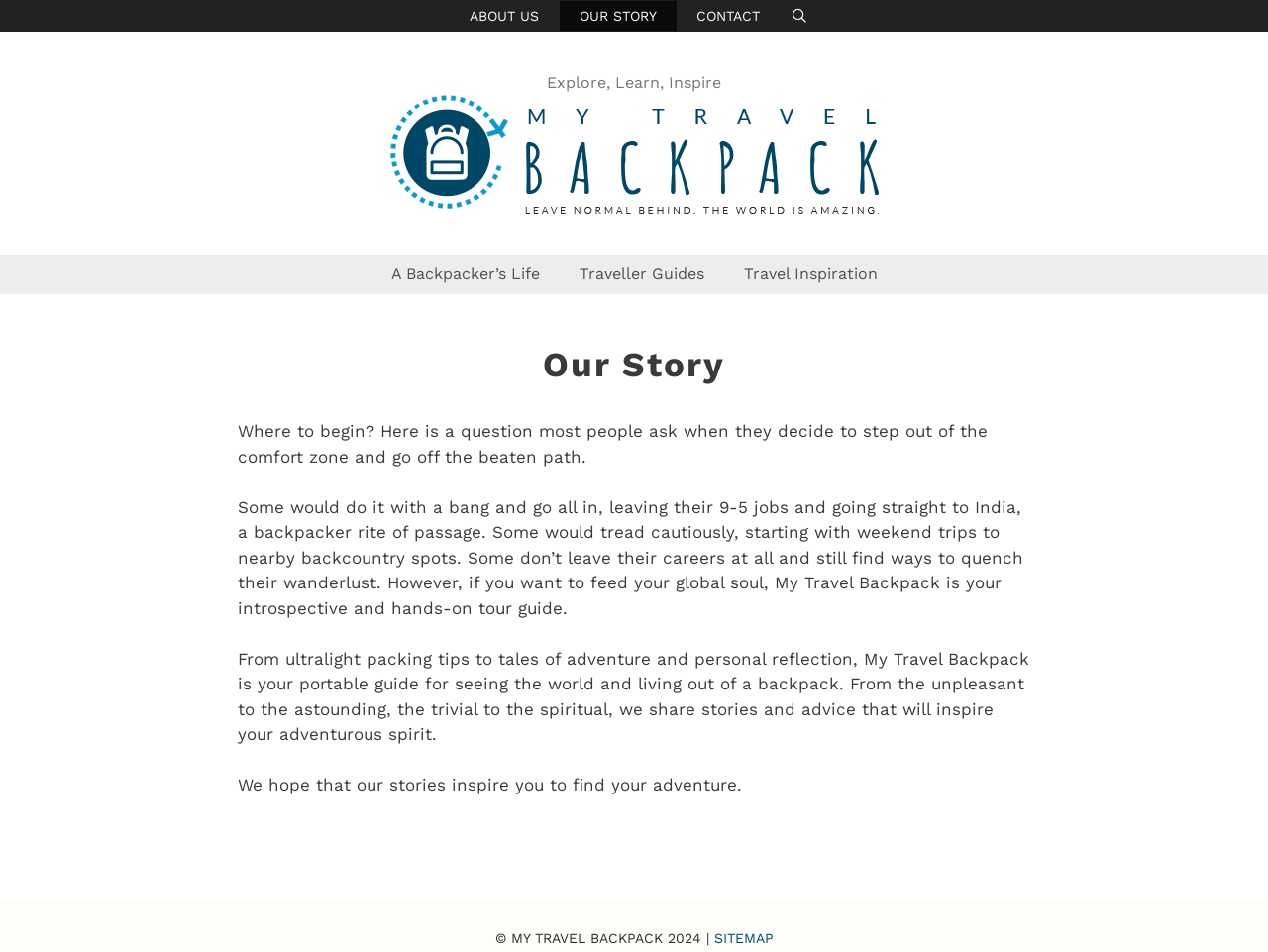Identify the coordinates of the bounding box for the element that must be clicked to accomplish the instruction: "Click on ABOUT US".

[0.355, 0.001, 0.441, 0.032]